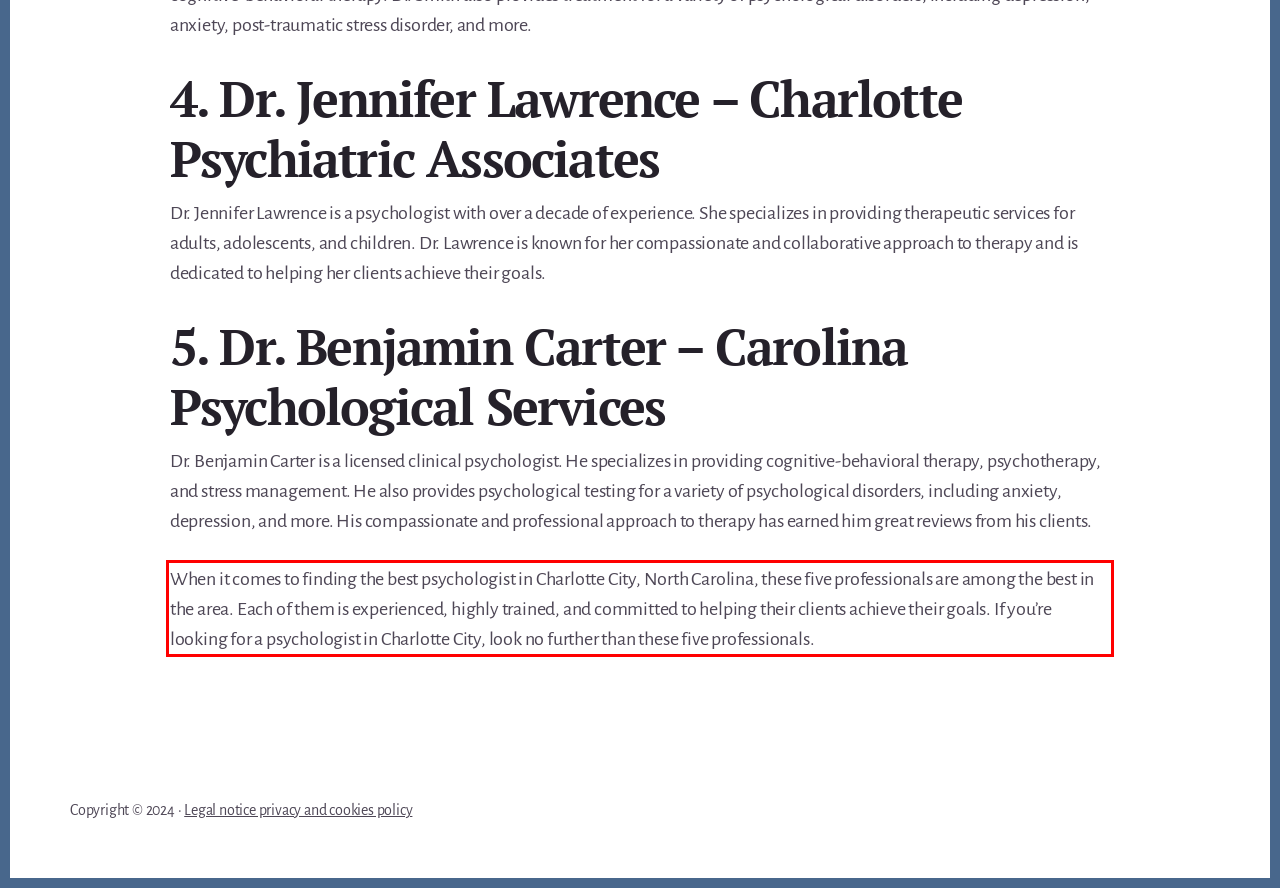You have a screenshot of a webpage with a red bounding box. Identify and extract the text content located inside the red bounding box.

When it comes to finding the best psychologist in Charlotte City, North Carolina, these five professionals are among the best in the area. Each of them is experienced, highly trained, and committed to helping their clients achieve their goals. If you’re looking for a psychologist in Charlotte City, look no further than these five professionals.